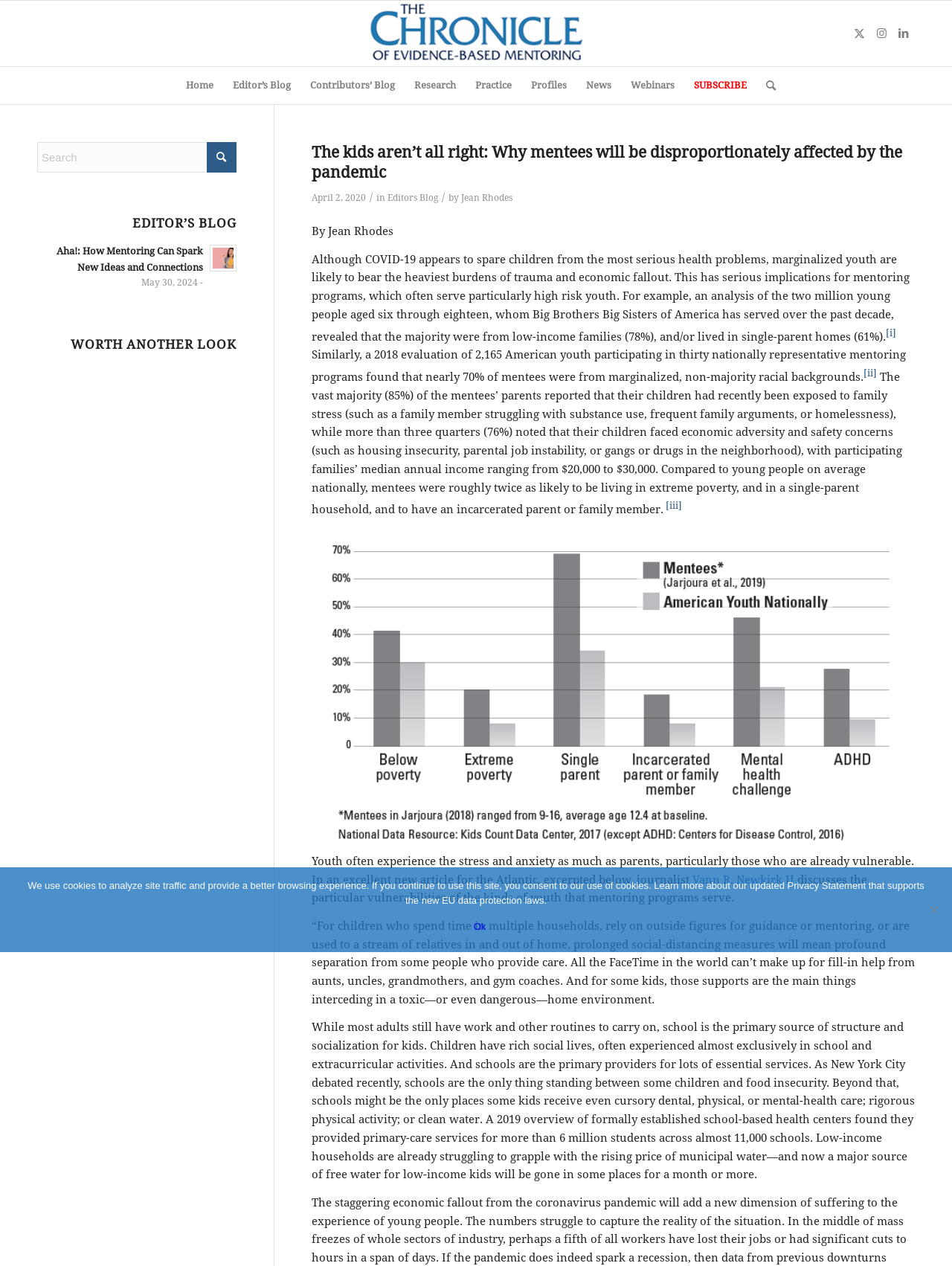Provide the bounding box coordinates for the UI element that is described by this text: "Redeemer Lutheran Church". The coordinates should be in the form of four float numbers between 0 and 1: [left, top, right, bottom].

None